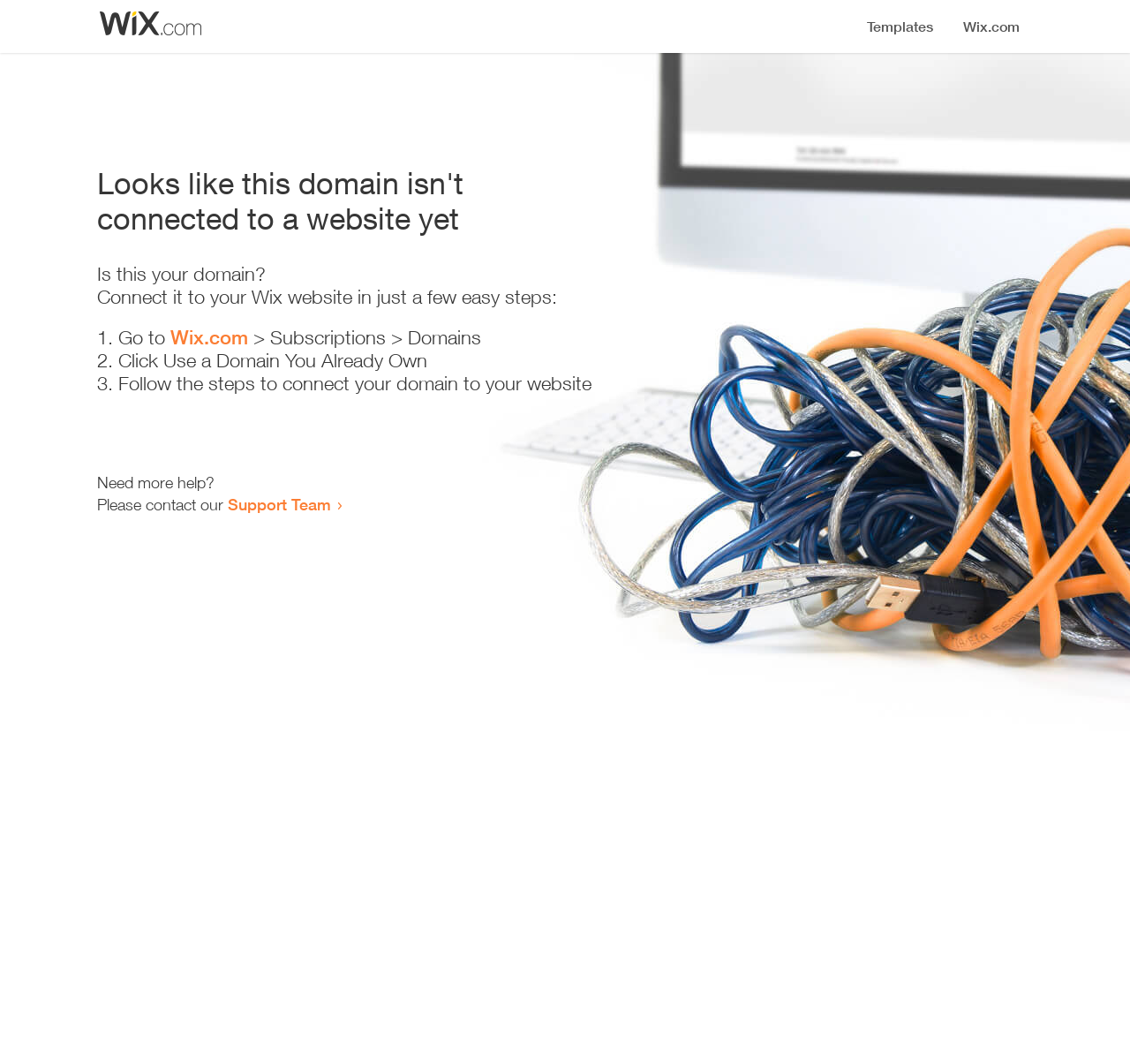Please determine the main heading text of this webpage.

Looks like this domain isn't
connected to a website yet